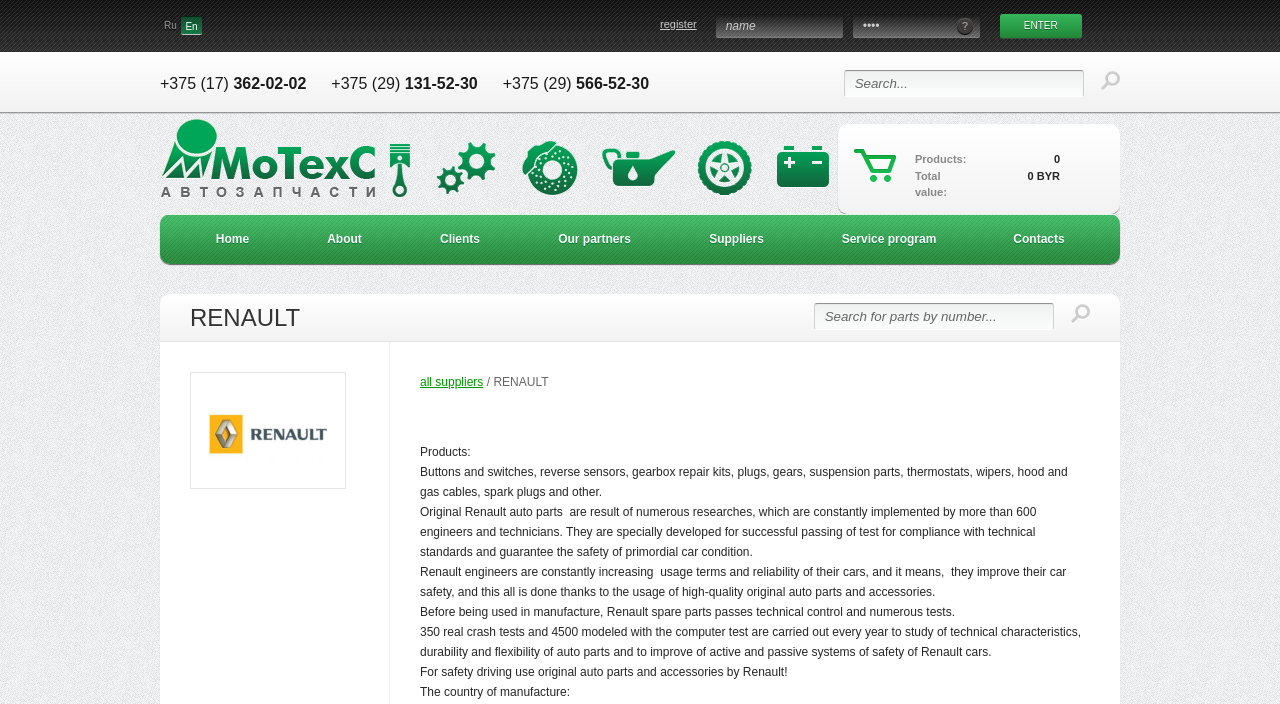Explain the webpage's layout and main content in detail.

The webpage is about Renault, a car manufacturer. At the top left, there are two language options, "Ru" and "En", followed by a "register" link and two textboxes with labels "name" and "••••" (likely a password field). To the right of these textboxes, there is a link and an "ENTER" button.

Below these elements, there are several phone numbers and contact information listed, including "+375 (17)", "362-02-02", "+375 (29)", "131-52-30", and "566-52-30".

On the right side of the page, there is a search bar with a "Search..." label and a "Search" button. Below the search bar, there is a list of links, including "Products:", "Total value: 0 BYR", "Home", "About", "Сlients", "Our partners", "Suppliers", "Service program", and "Contacts".

In the middle of the page, there is a large header section with the Renault logo and a search bar with a label "Search for parts by number...". Below this section, there are several paragraphs of text describing the quality and safety of original Renault auto parts, including information about research, testing, and manufacturing processes.

At the bottom of the page, there are several more links and pieces of text, including "all suppliers", "RENAULT", and a list of products, such as "Buttons and switches, reverse sensors, gearbox repair kits, plugs, gears, suspension parts, thermostats, wipers, hood and gas cables, spark plugs and other."